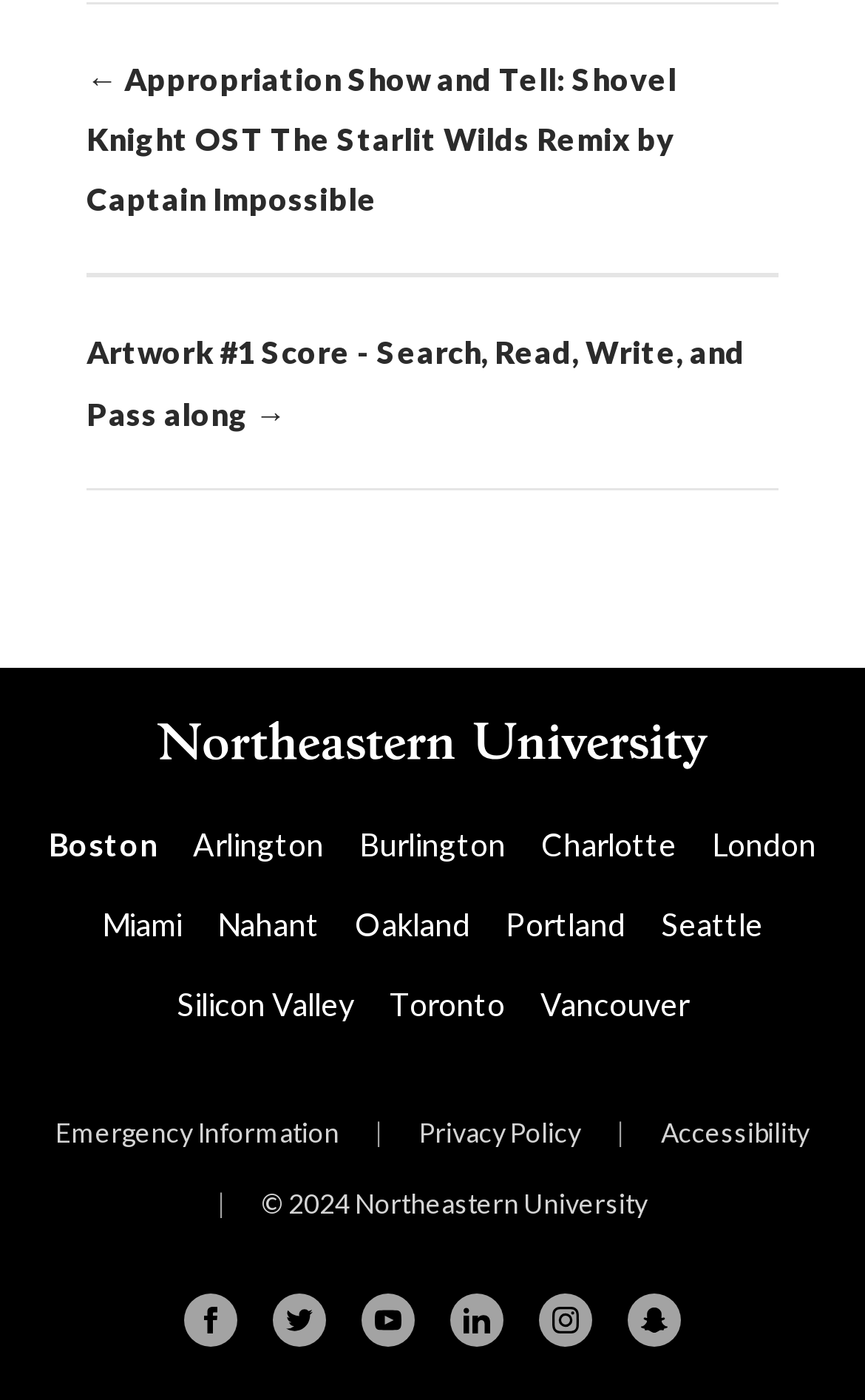Please determine the bounding box coordinates of the element's region to click for the following instruction: "Follow Northeastern University on Facebook".

[0.213, 0.924, 0.274, 0.962]